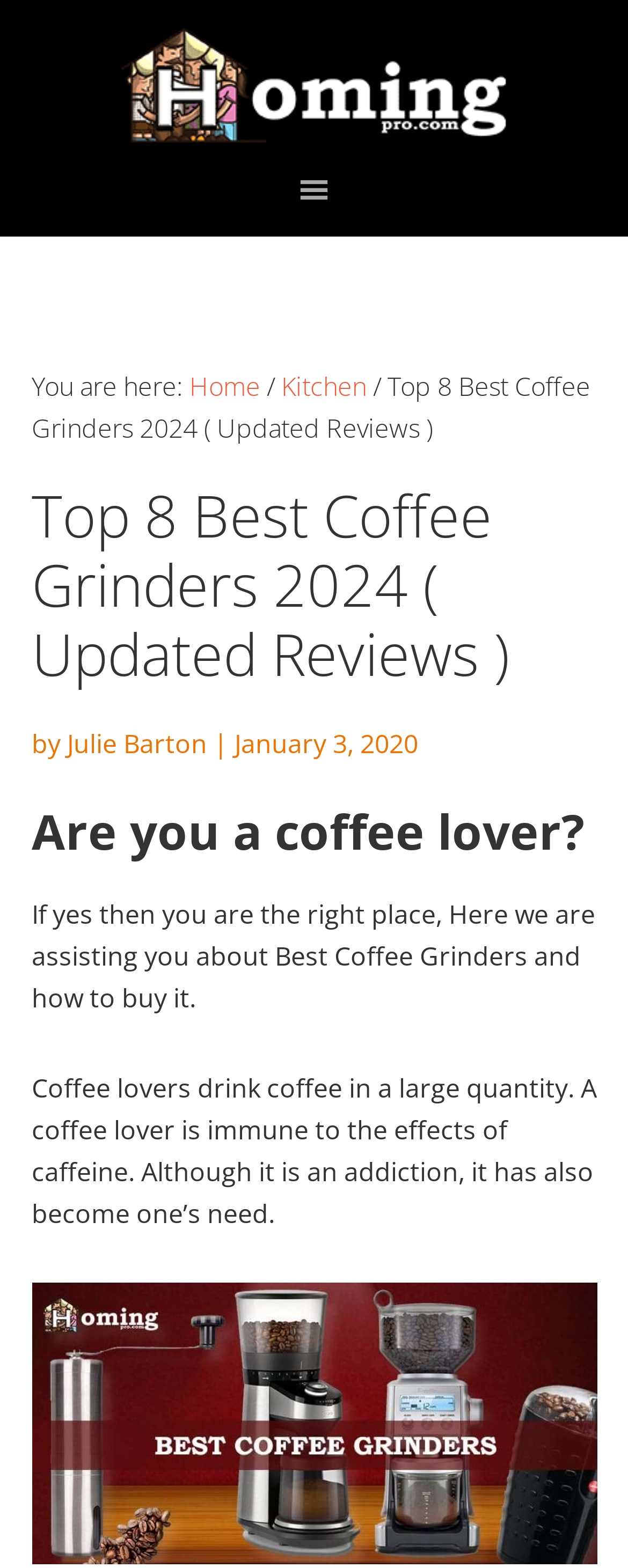Determine the bounding box of the UI element mentioned here: "Best Home Improvement Guide's". The coordinates must be in the format [left, top, right, bottom] with values ranging from 0 to 1.

[0.05, 0.015, 0.95, 0.093]